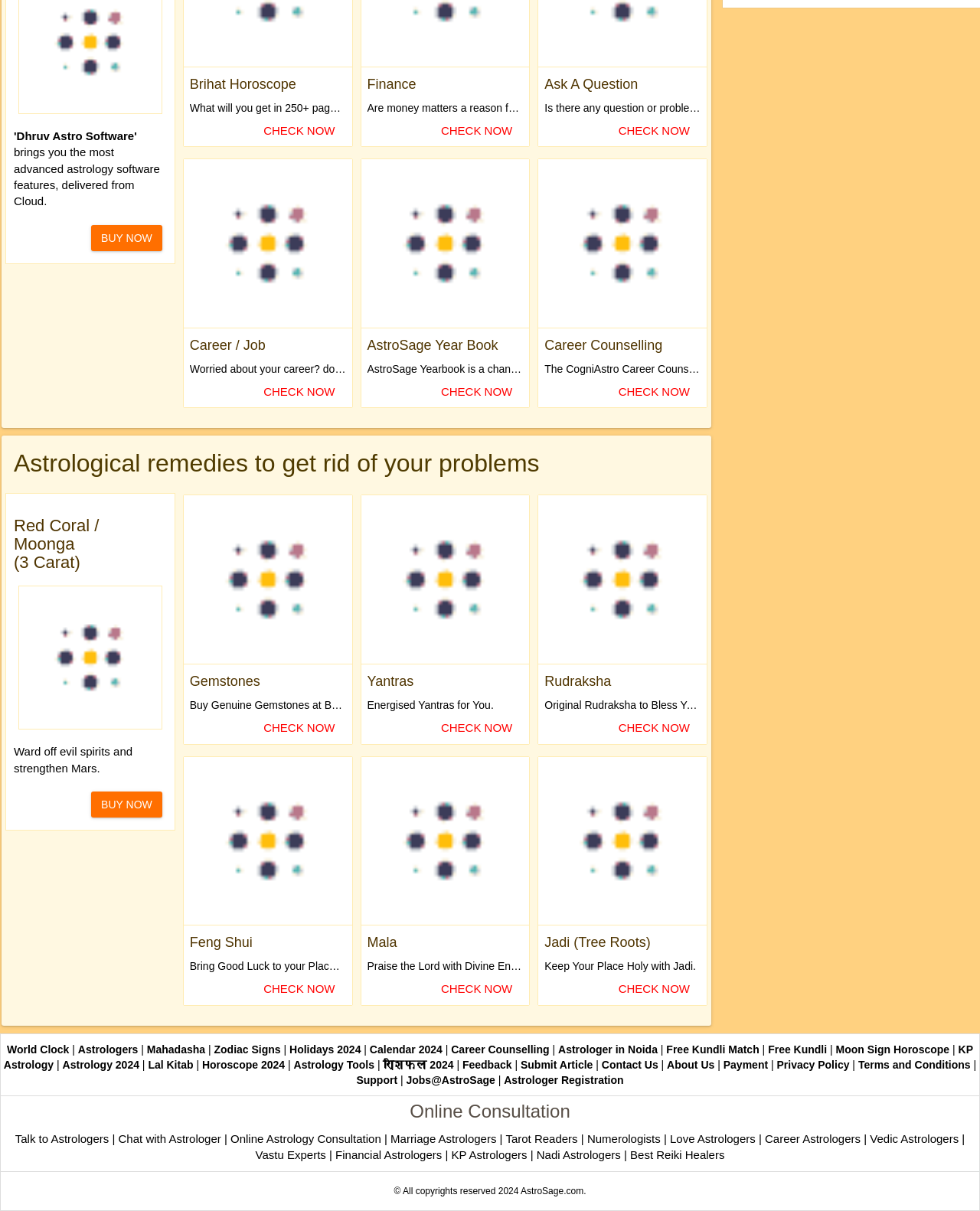What is AstroSage Year Book used for?
Using the image as a reference, answer the question in detail.

Based on the webpage, AstroSage Year Book is a channel to fulfill your dreams and destiny, as mentioned in the static text 'AstroSage Yearbook is a channel to fulfill your dreams and destiny.'